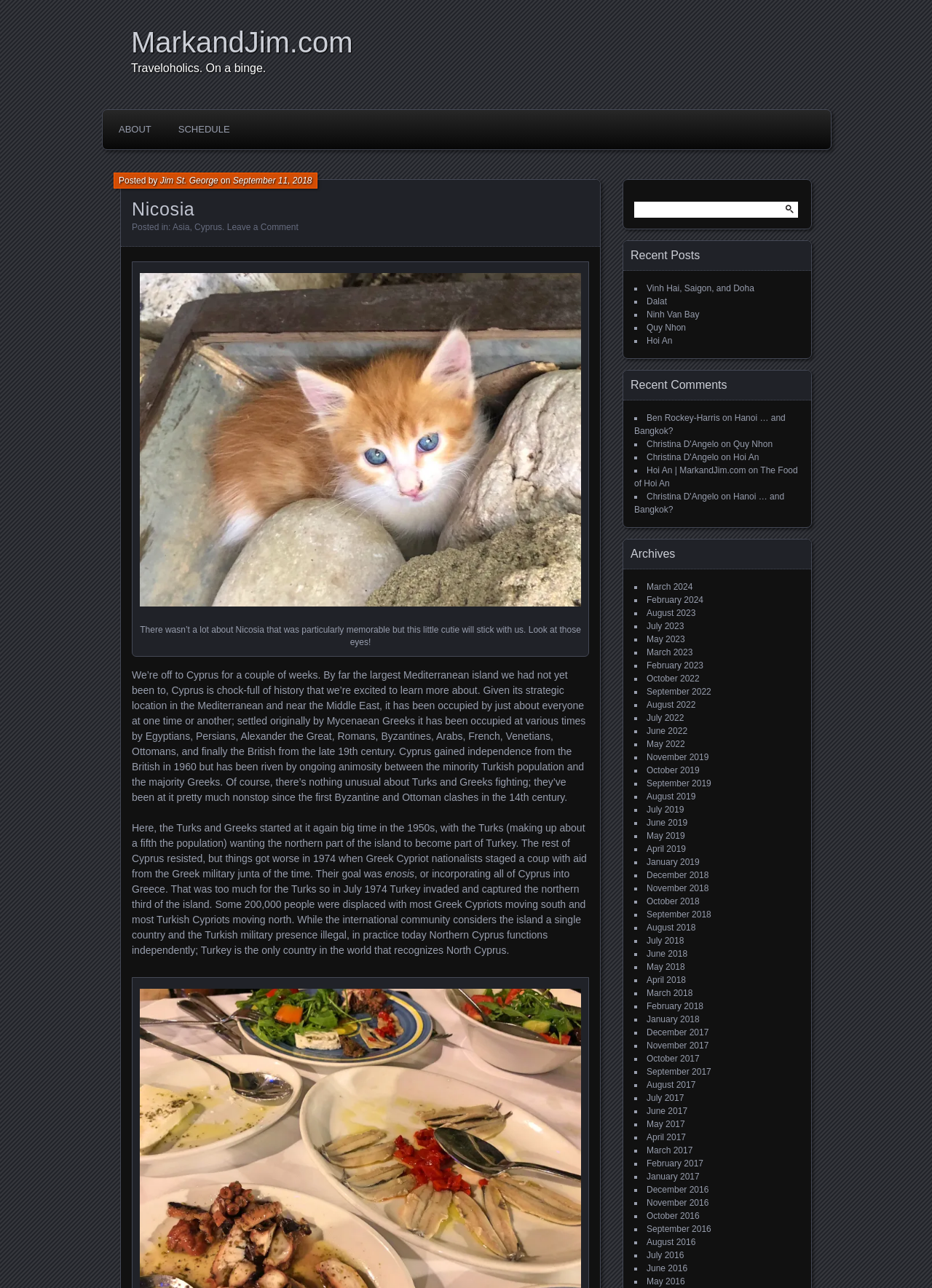Can you find the bounding box coordinates for the element to click on to achieve the instruction: "Click on the 'ABOUT' link"?

[0.116, 0.089, 0.174, 0.112]